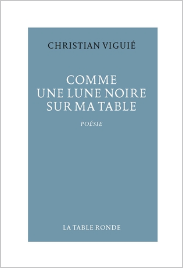Examine the screenshot and answer the question in as much detail as possible: What is the genre of the book?

The genre of the book is indicated by the word 'POÉSIE' written below the title on the cover. This French word translates to 'poetry' in English, indicating that the book is a collection of poems.